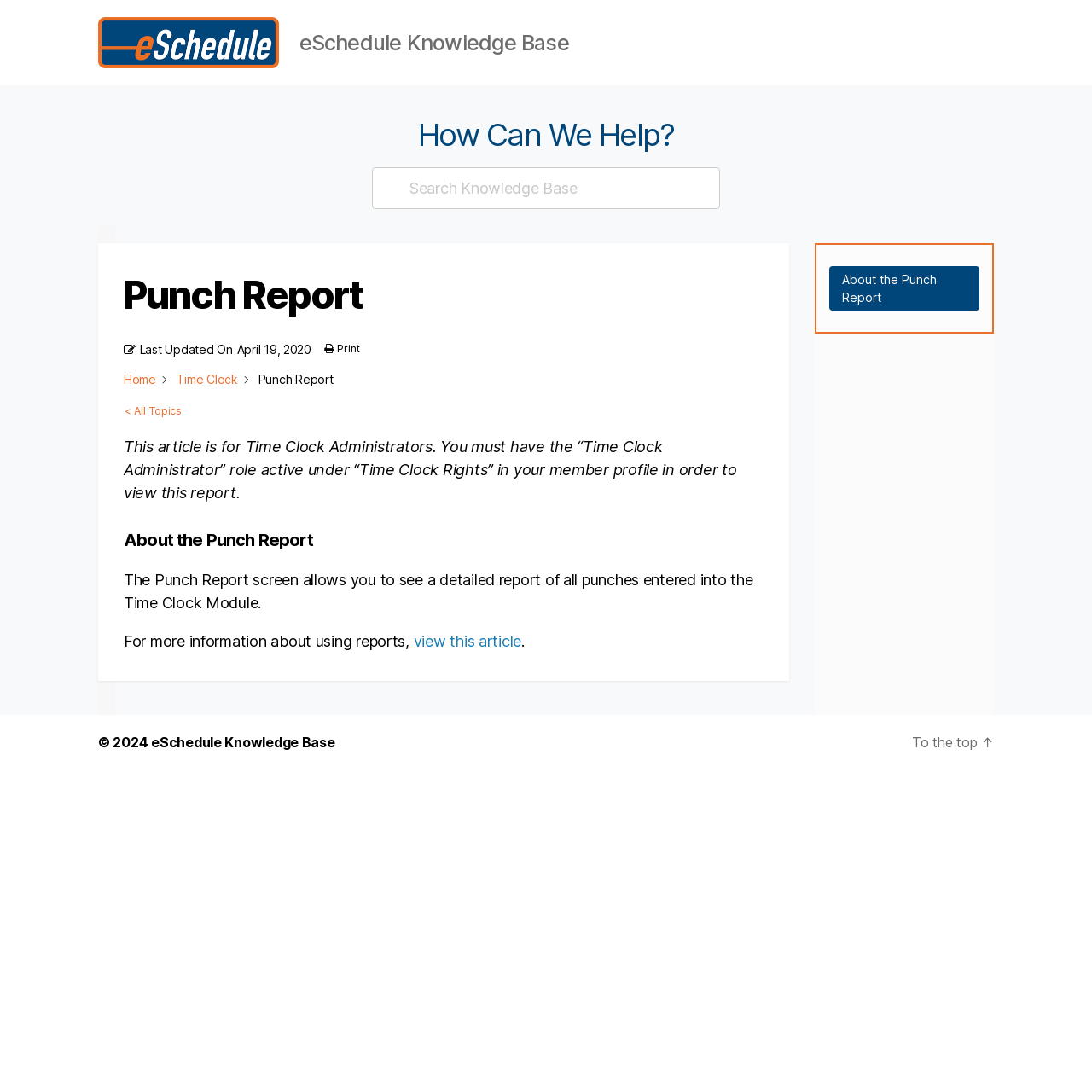Identify and provide the main heading of the webpage.

How Can We Help?